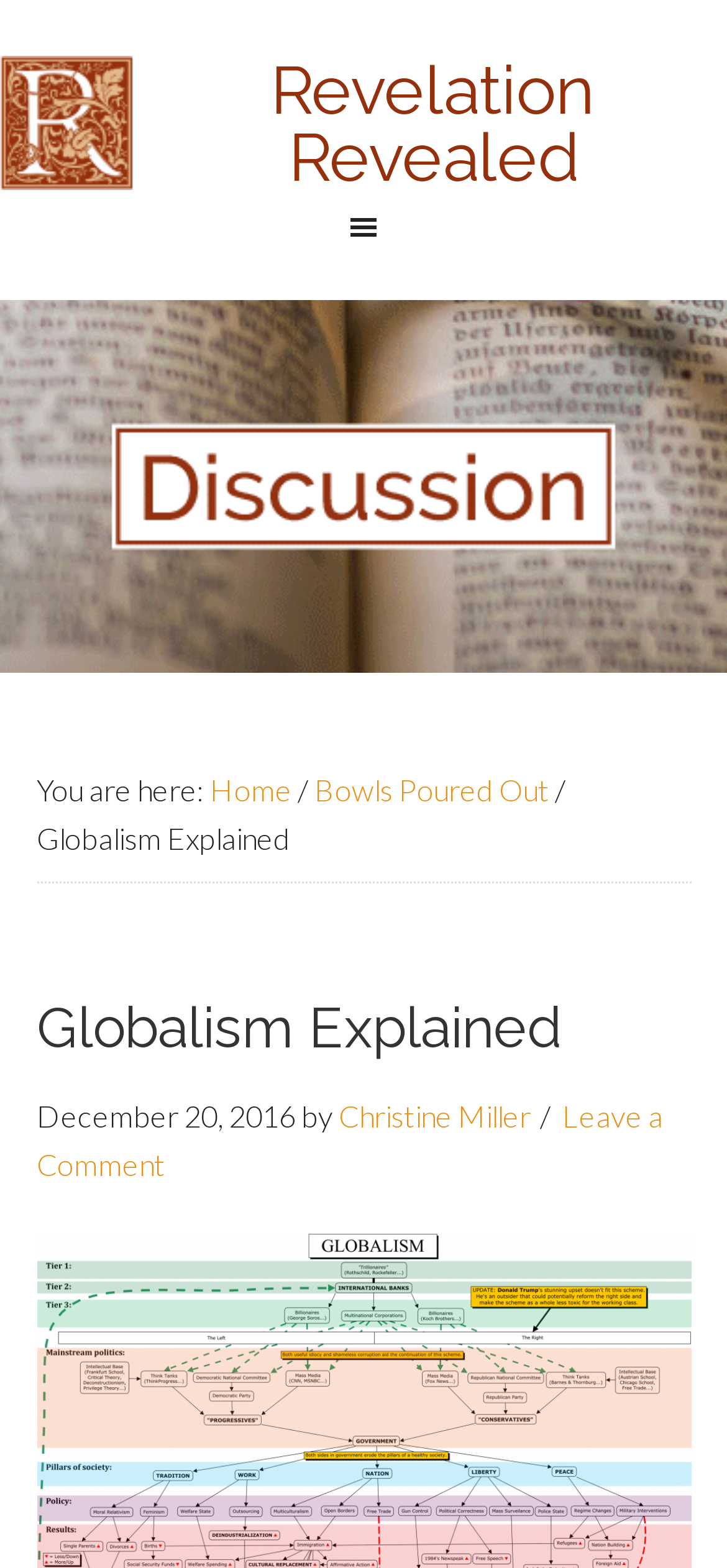Bounding box coordinates are given in the format (top-left x, top-left y, bottom-right x, bottom-right y). All values should be floating point numbers between 0 and 1. Provide the bounding box coordinate for the UI element described as: Christine Miller

[0.465, 0.7, 0.729, 0.723]